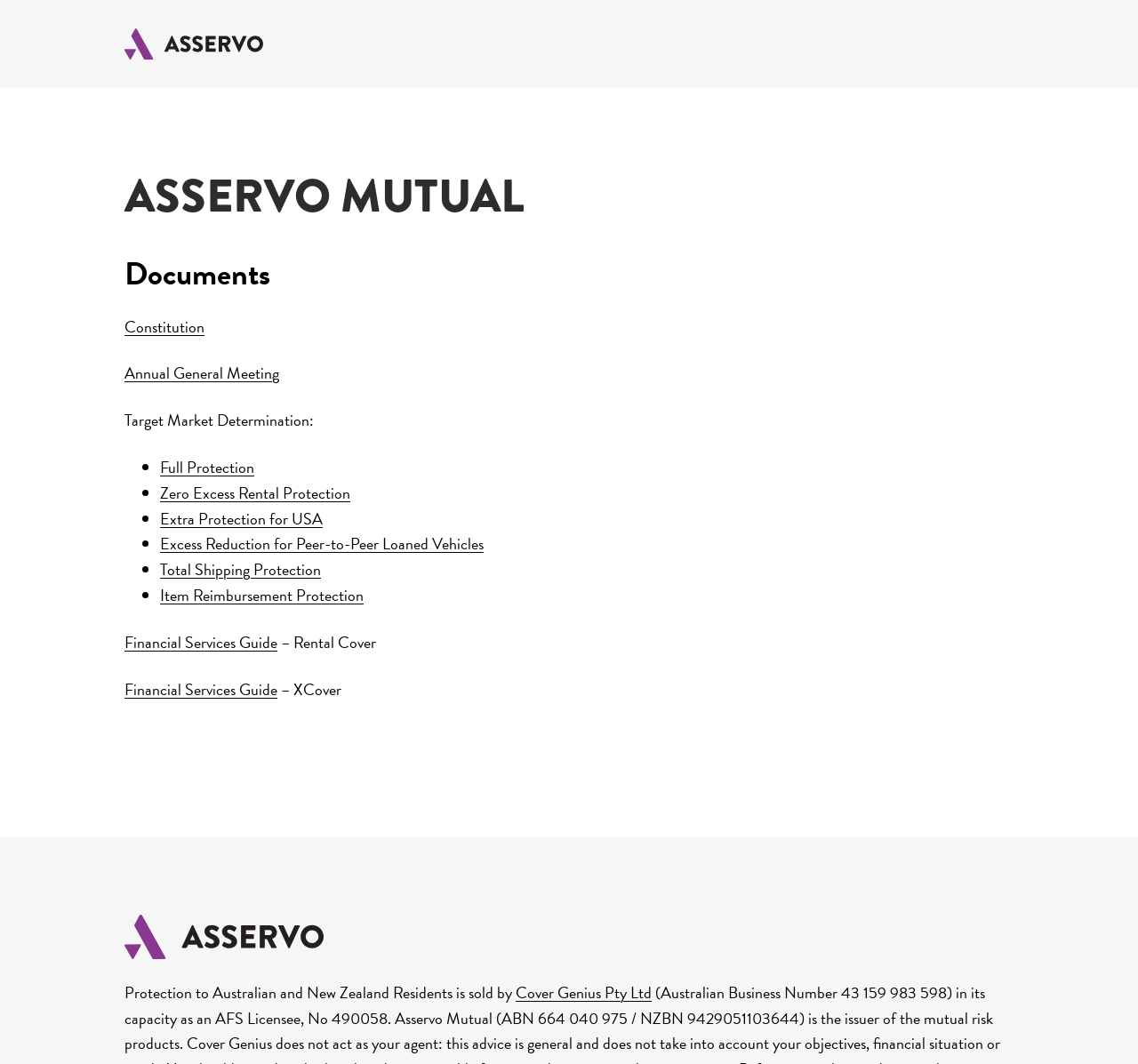What is the name of the company?
Please provide a full and detailed response to the question.

The company name is obtained from the heading element 'ASSERVO MUTUAL' which is located at the top of the webpage.